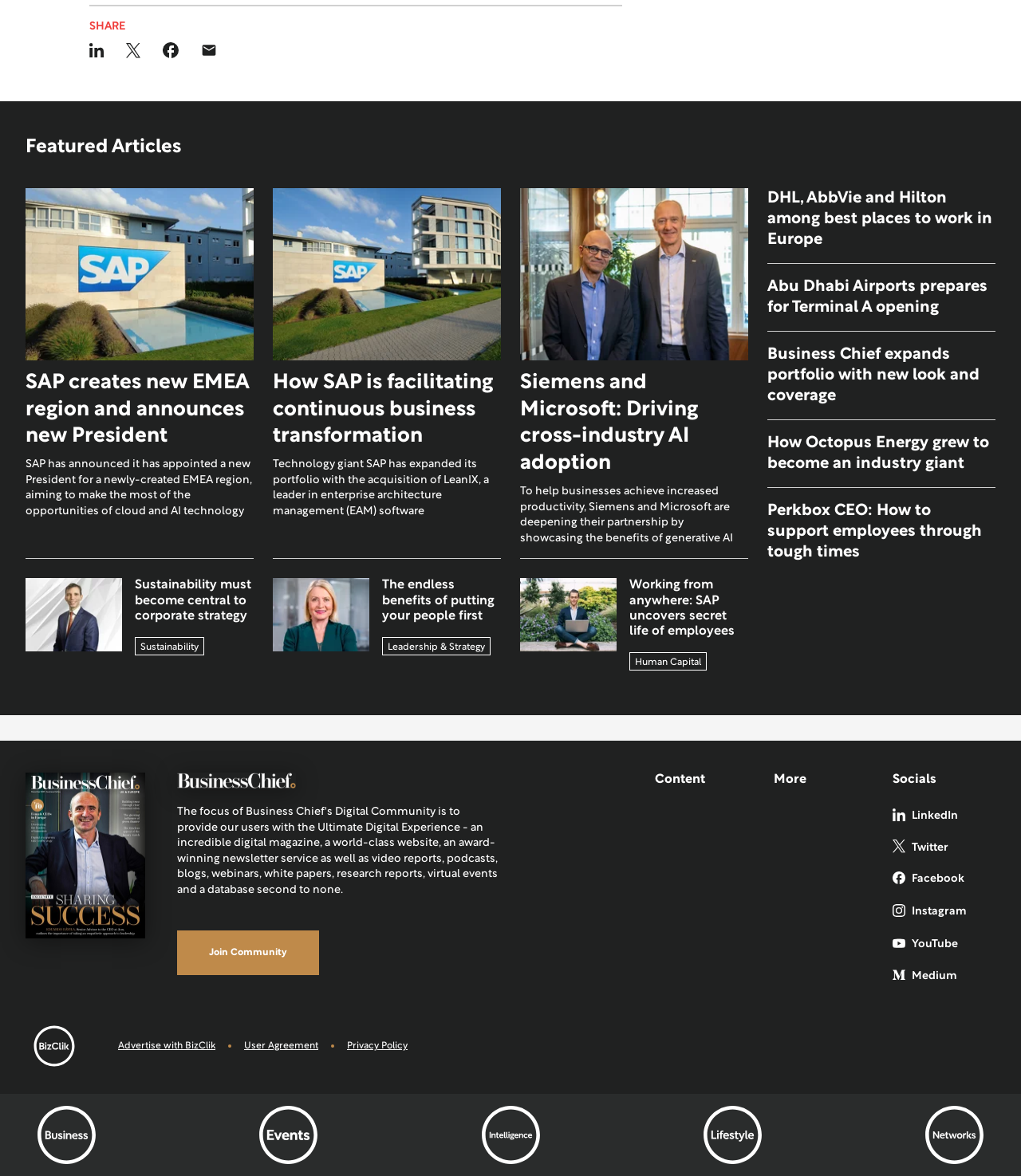How many social media links are available?
From the image, respond using a single word or phrase.

5